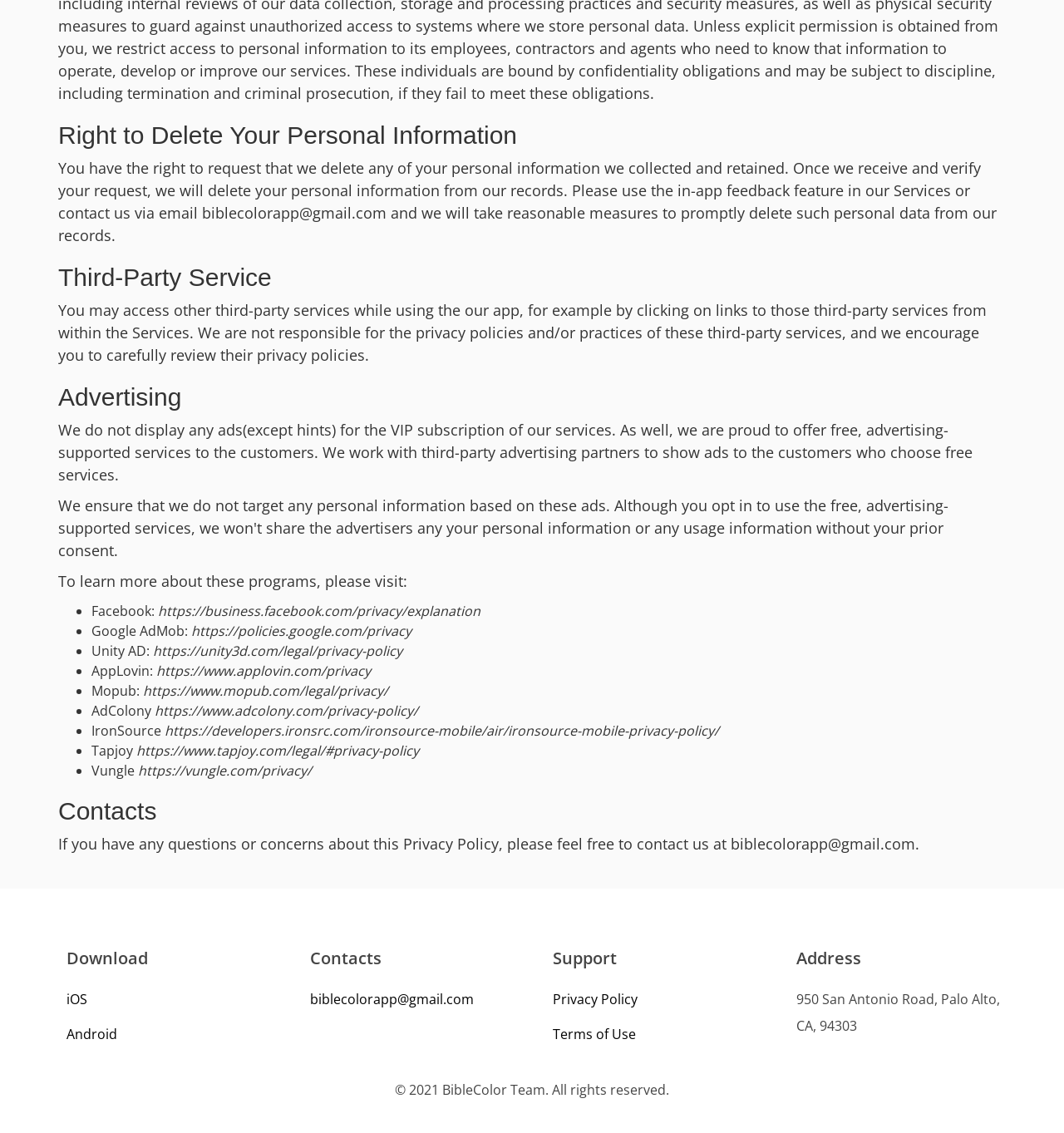Analyze the image and give a detailed response to the question:
What is the address of the company?

The webpage provides the company's address, which is 950 San Antonio Road, Palo Alto, CA, 94303, at the bottom of the page.